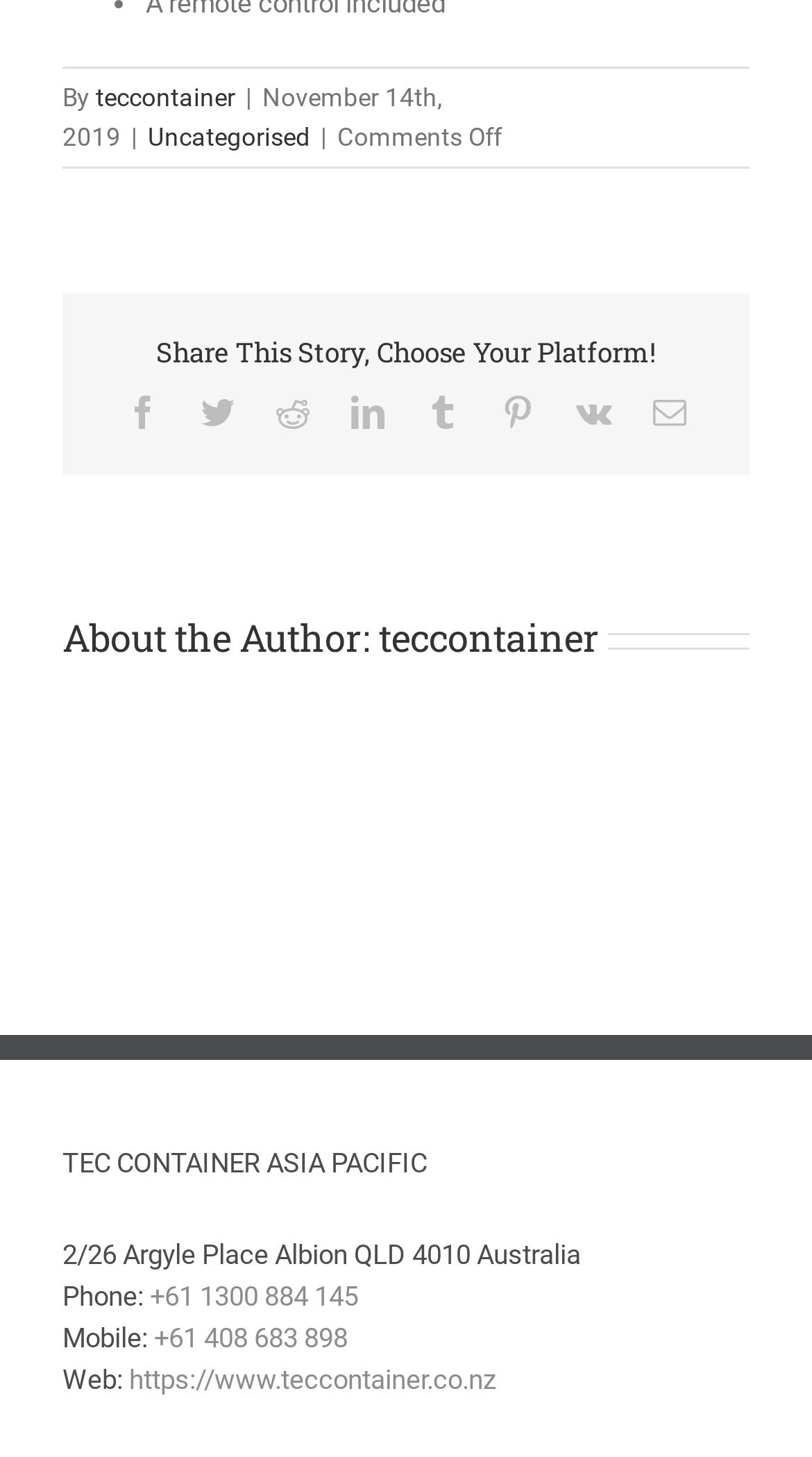Pinpoint the bounding box coordinates of the clickable element needed to complete the instruction: "View recent comments". The coordinates should be provided as four float numbers between 0 and 1: [left, top, right, bottom].

None